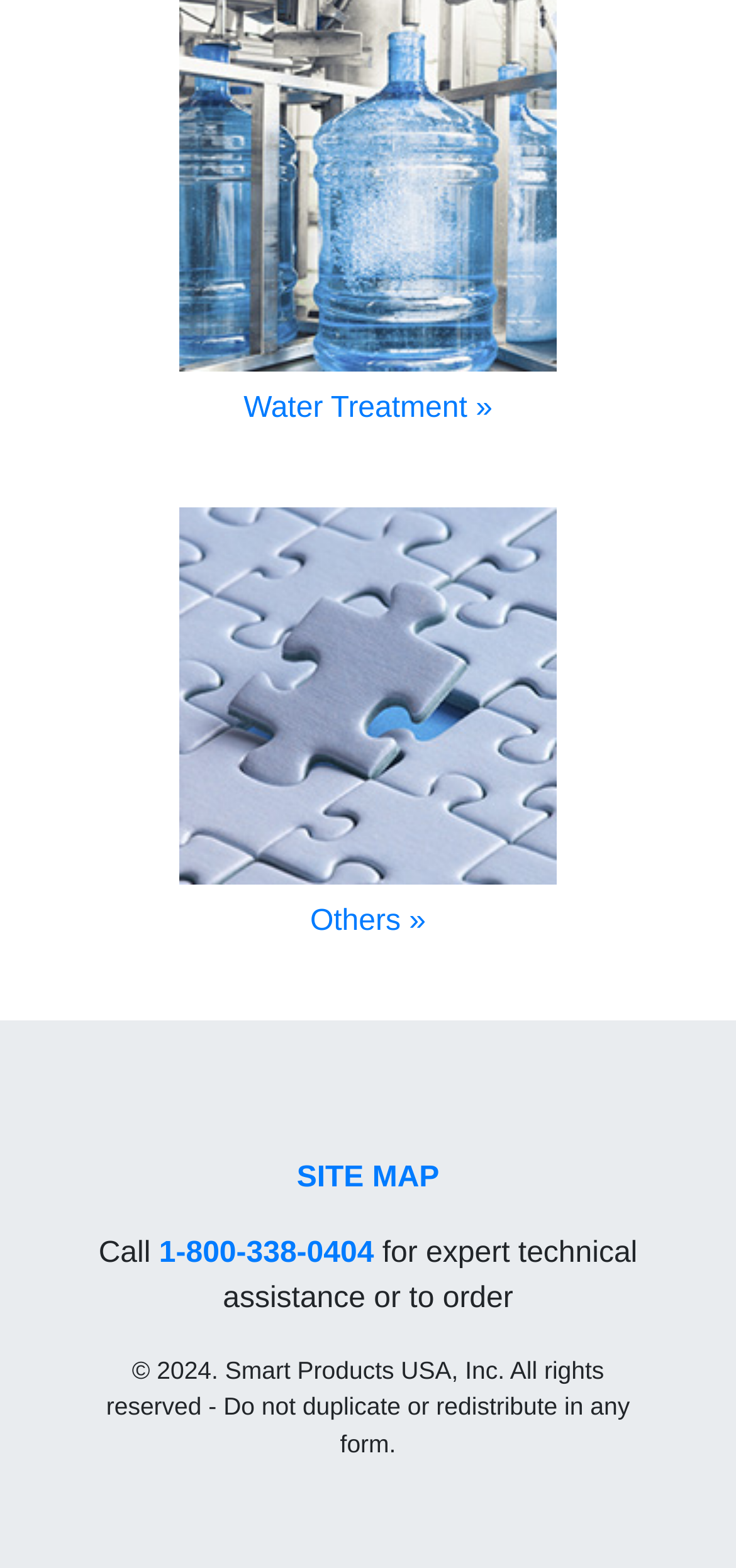What is the phone number for technical assistance?
Based on the visual content, answer with a single word or a brief phrase.

1-800-338-0404